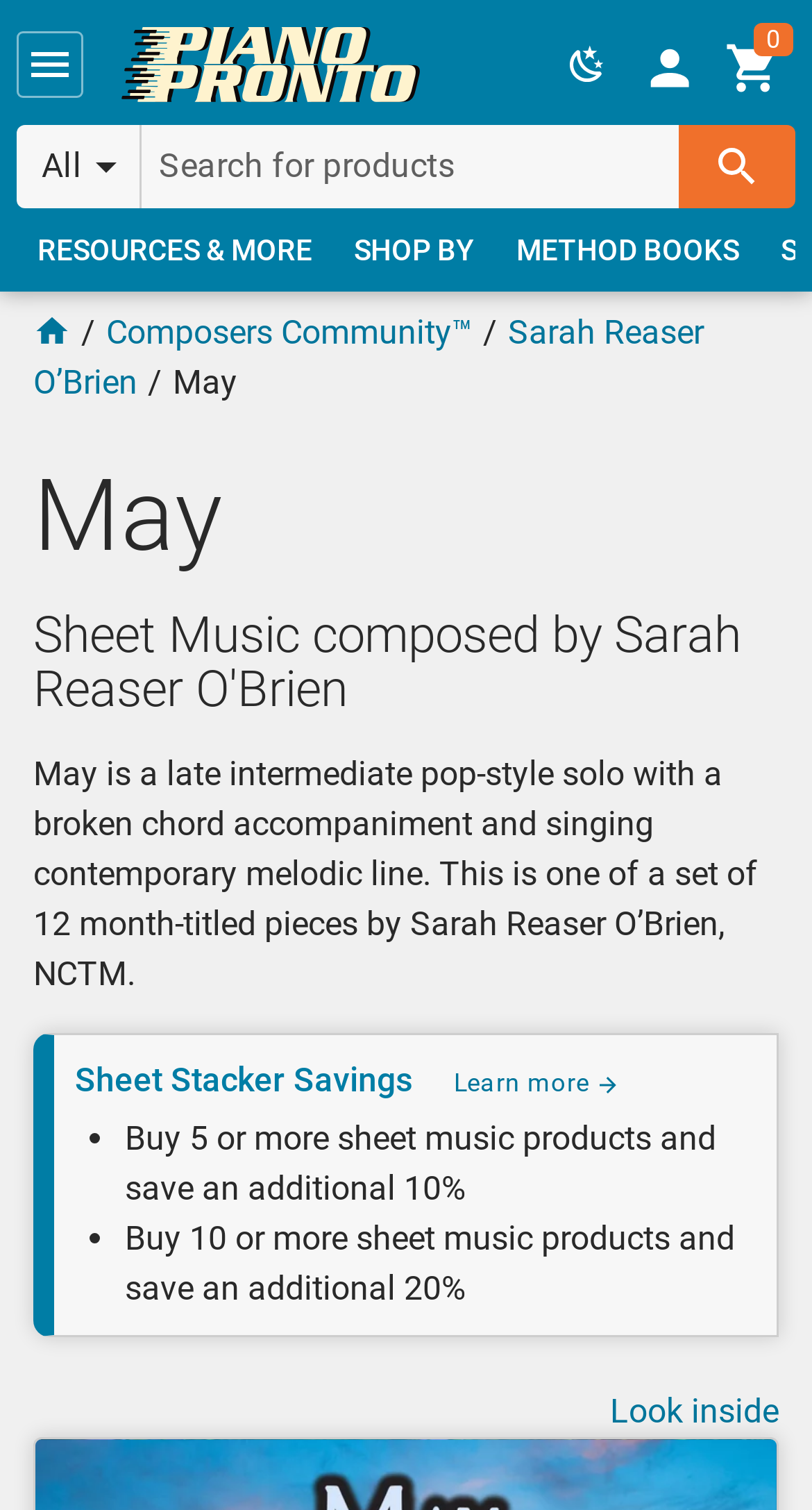Identify the bounding box coordinates for the region of the element that should be clicked to carry out the instruction: "Search for products". The bounding box coordinates should be four float numbers between 0 and 1, i.e., [left, top, right, bottom].

[0.176, 0.083, 0.836, 0.138]